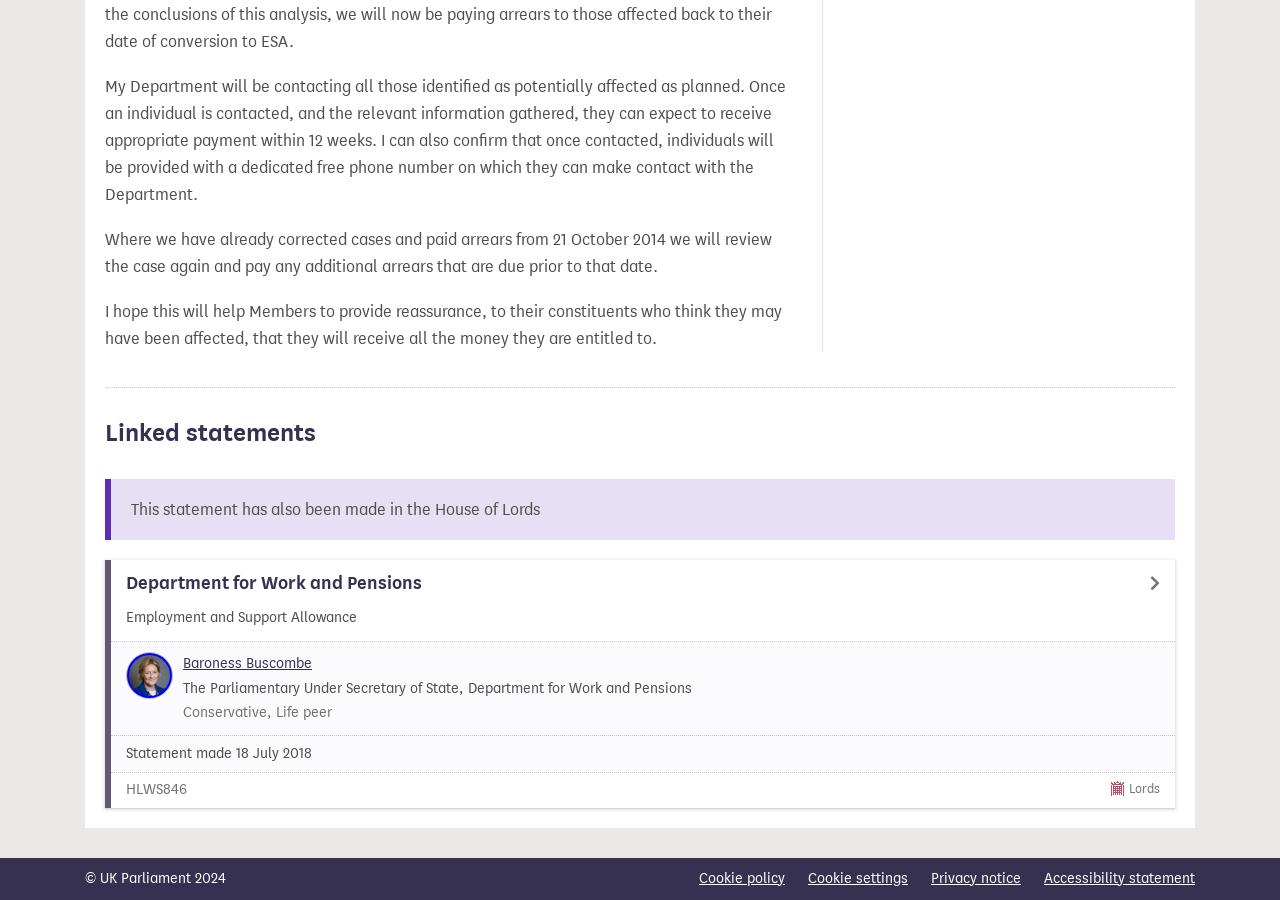What is the copyright year of the webpage? Examine the screenshot and reply using just one word or a brief phrase.

2024